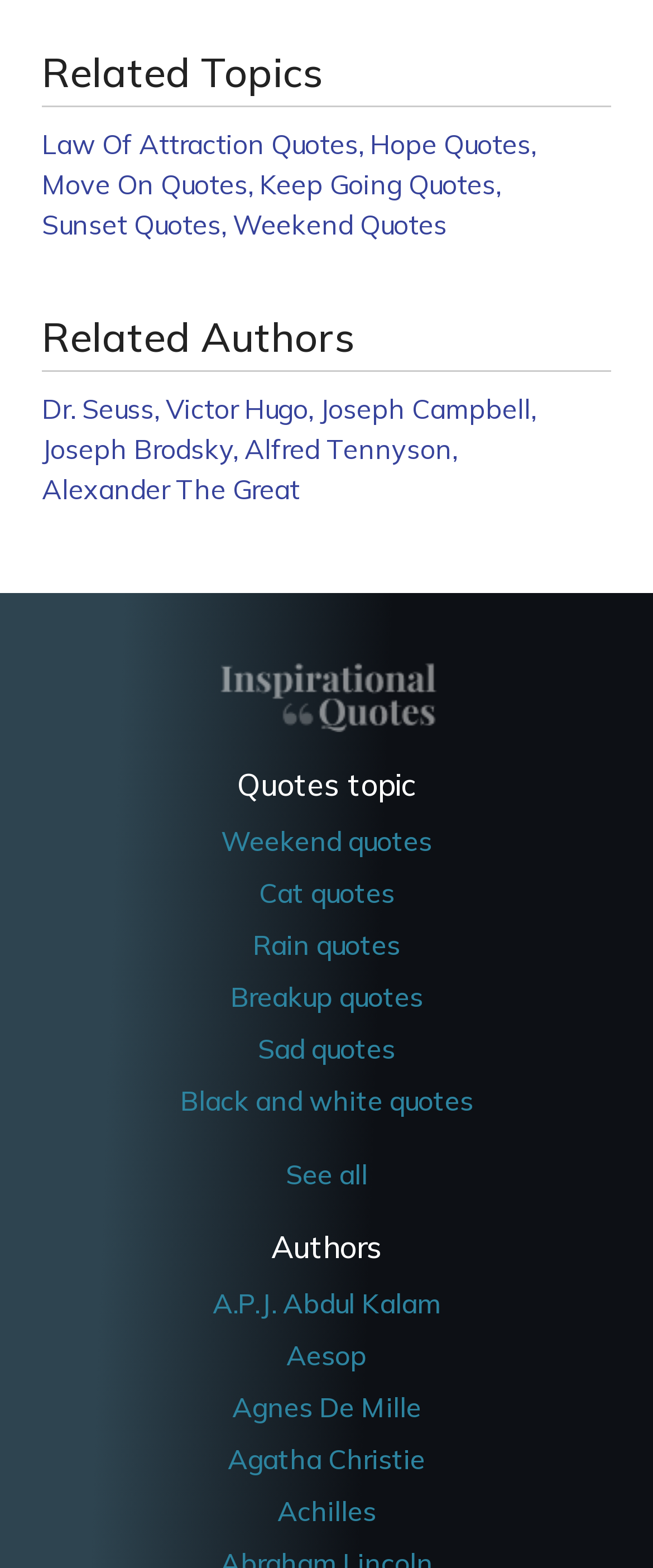With reference to the screenshot, provide a detailed response to the question below:
What is the topic of the quotes in the first section?

The first section of the webpage has a heading 'Related Topics' which suggests that the quotes listed below it are related to various topics.